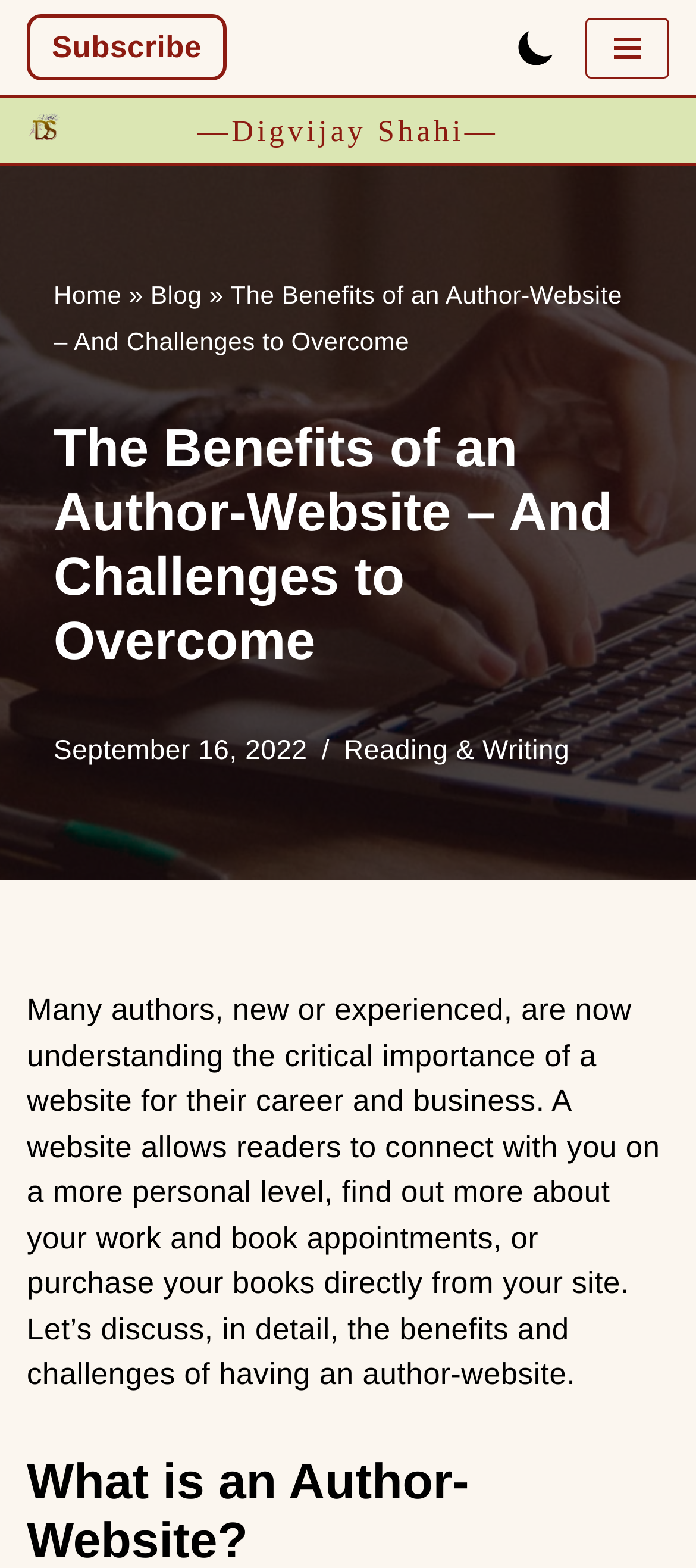Determine the bounding box for the described HTML element: "—Digvijay Shahi—". Ensure the coordinates are four float numbers between 0 and 1 in the format [left, top, right, bottom].

[0.284, 0.067, 0.716, 0.1]